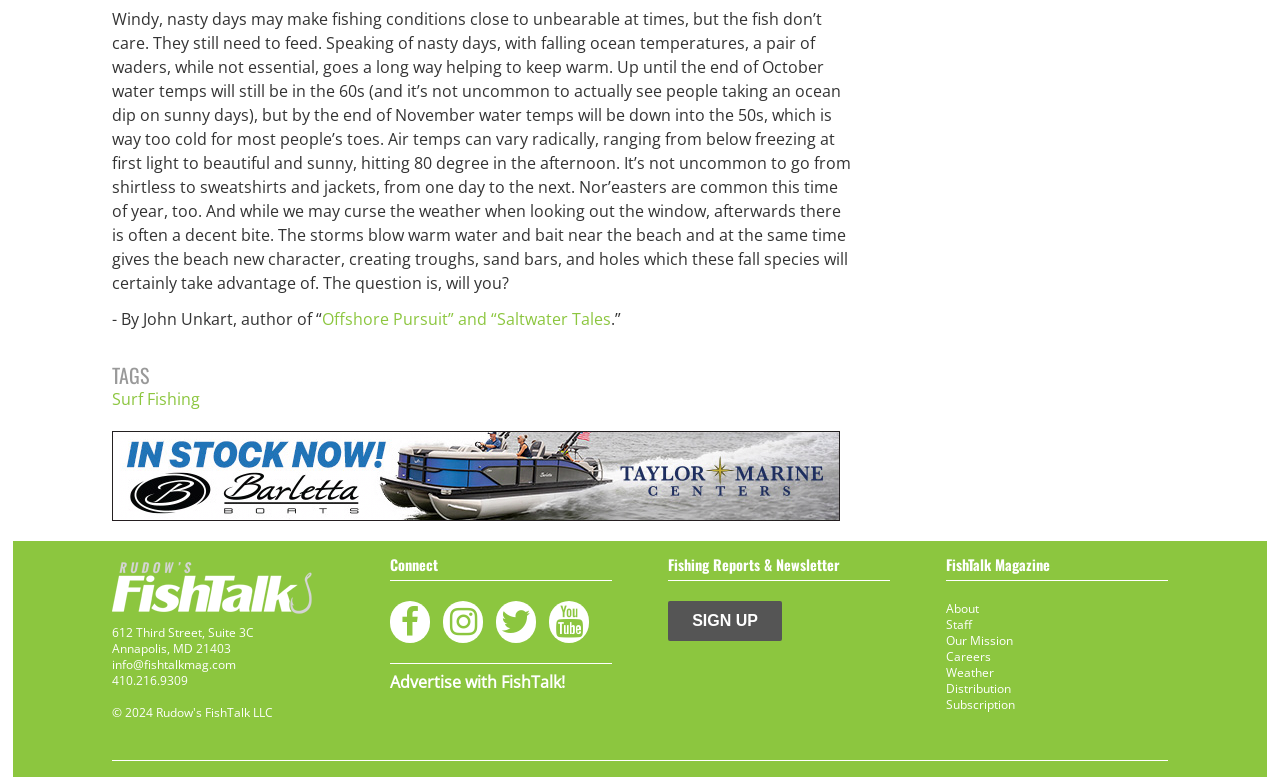Locate the bounding box coordinates of the element that needs to be clicked to carry out the instruction: "Learn about FishTalk Magazine". The coordinates should be given as four float numbers ranging from 0 to 1, i.e., [left, top, right, bottom].

[0.739, 0.716, 0.912, 0.748]